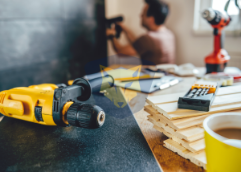Give a concise answer using one word or a phrase to the following question:
What is the contractor in the background doing?

Installing or adjusting a fixture